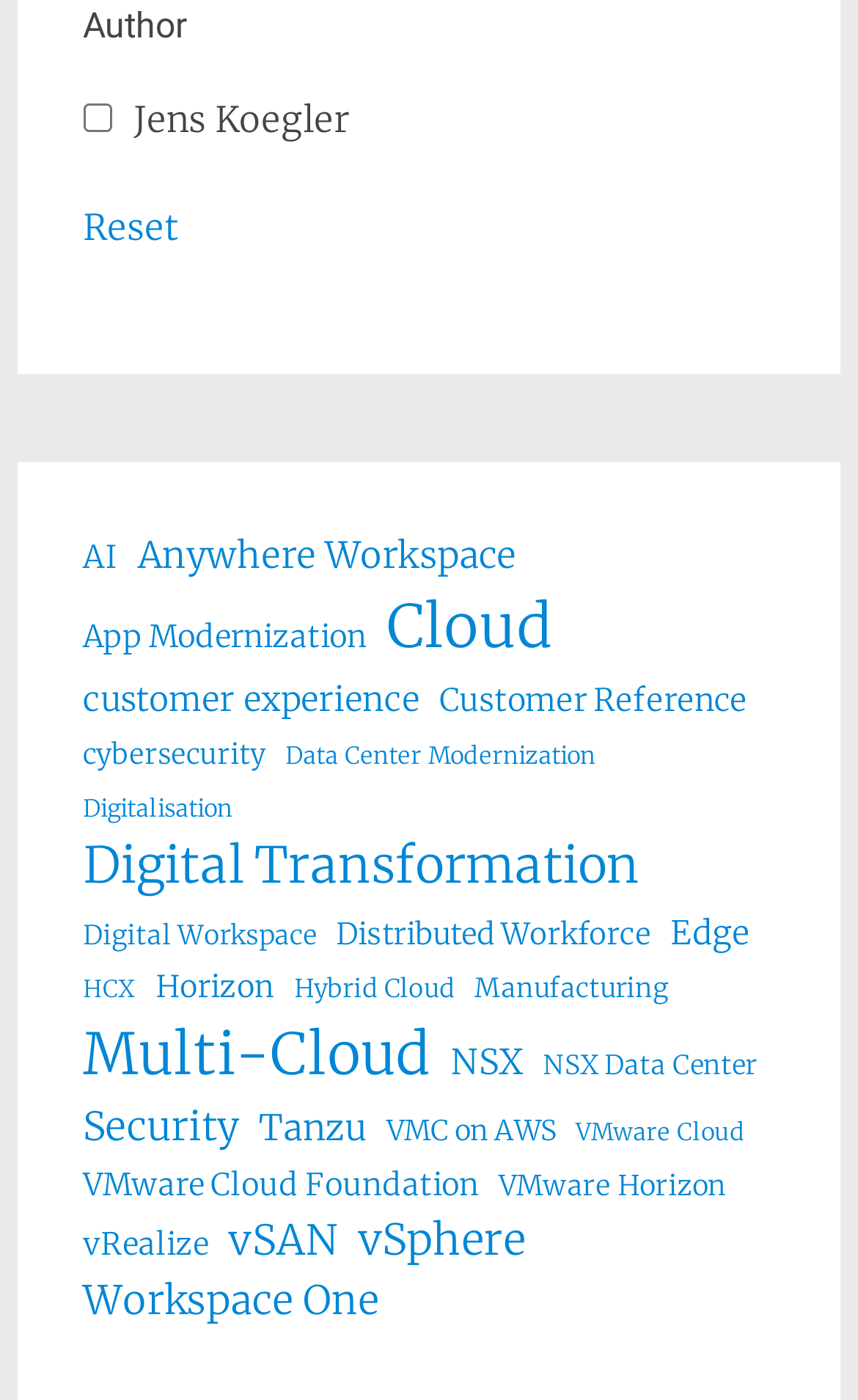Locate the bounding box of the UI element described by: "AI" in the given webpage screenshot.

[0.097, 0.382, 0.138, 0.416]